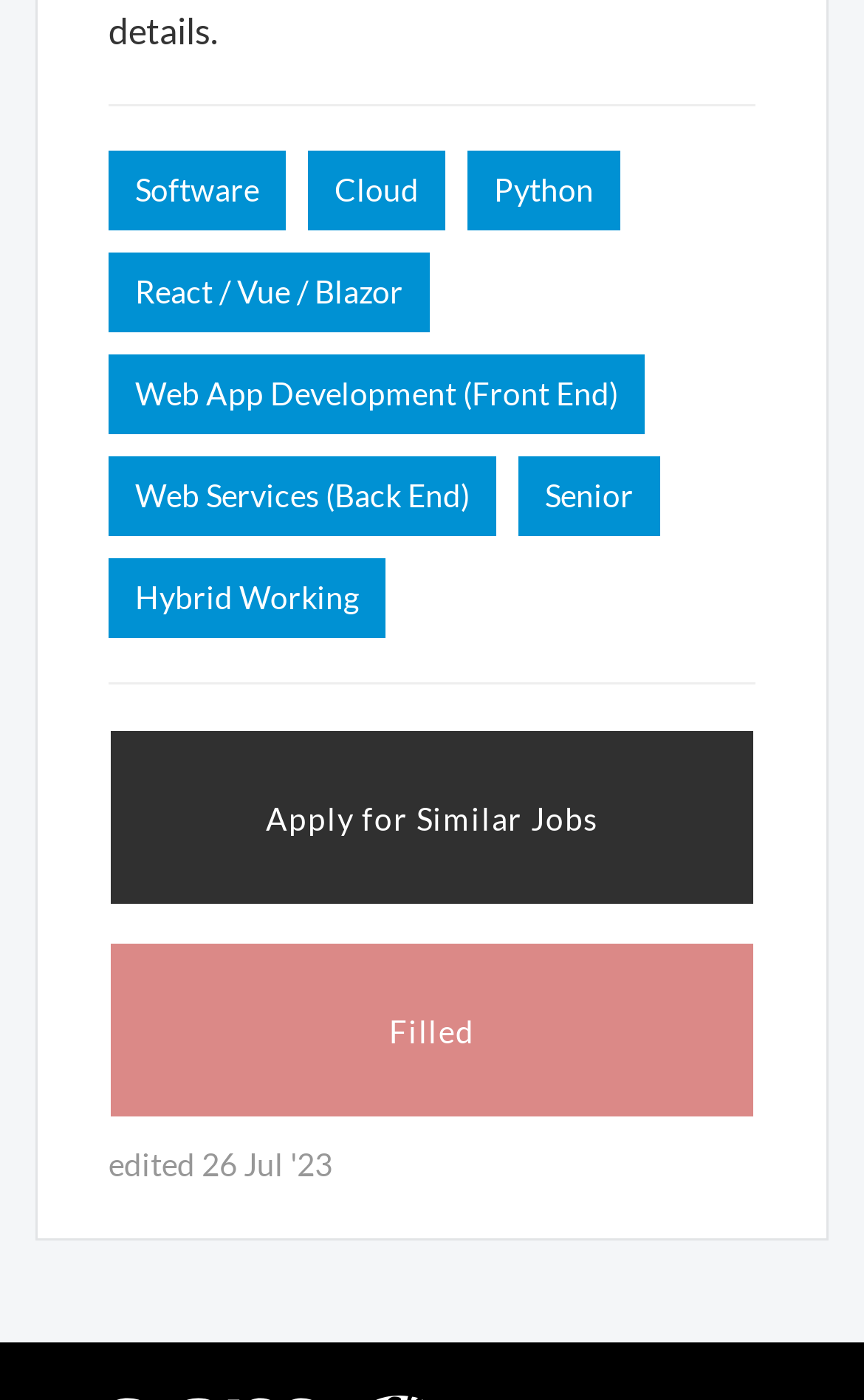What is the text of the link on the top right? Based on the screenshot, please respond with a single word or phrase.

React / Vue / Blazor